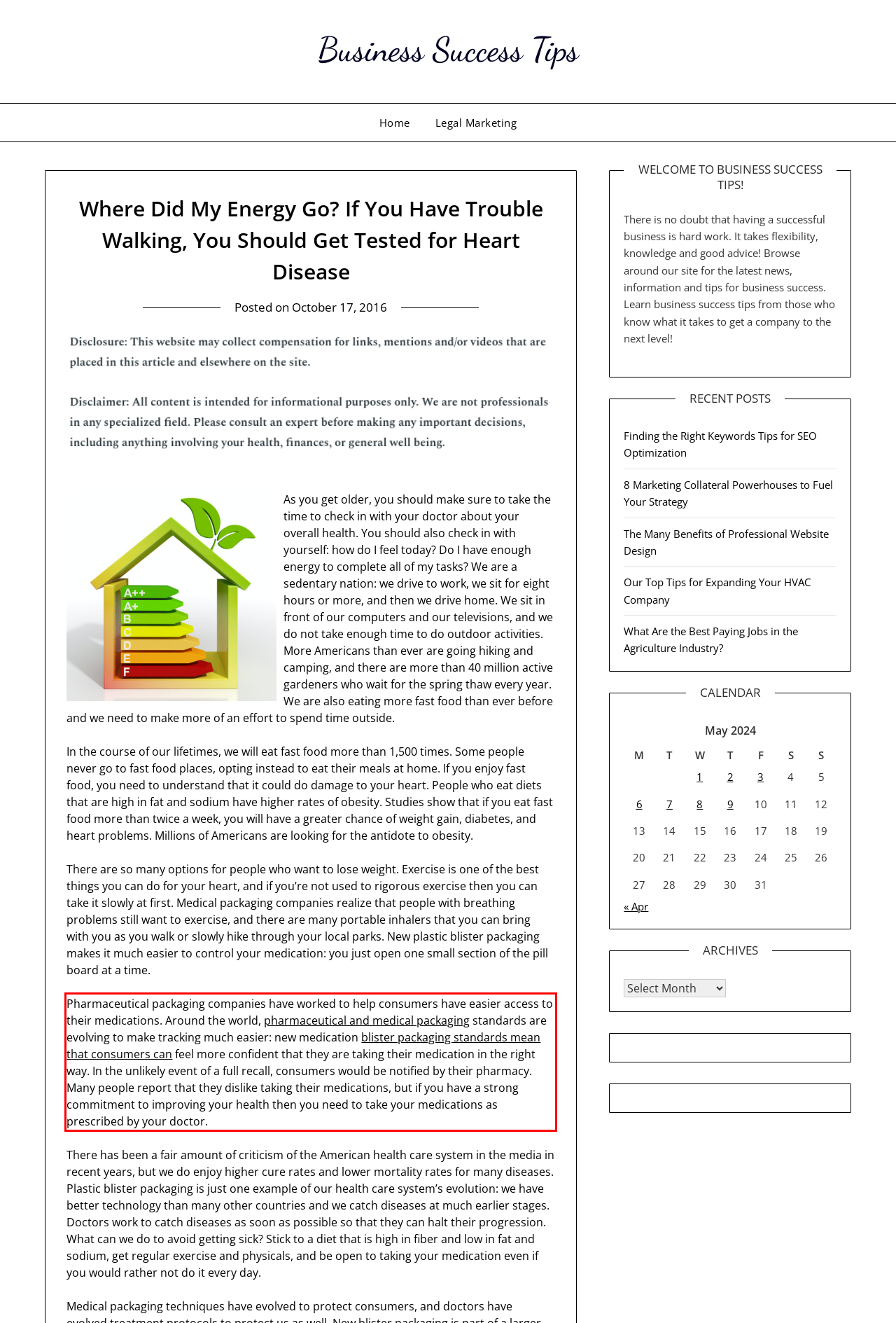You have a webpage screenshot with a red rectangle surrounding a UI element. Extract the text content from within this red bounding box.

Pharmaceutical packaging companies have worked to help consumers have easier access to their medications. Around the world, pharmaceutical and medical packaging standards are evolving to make tracking much easier: new medication blister packaging standards mean that consumers can feel more confident that they are taking their medication in the right way. In the unlikely event of a full recall, consumers would be notified by their pharmacy. Many people report that they dislike taking their medications, but if you have a strong commitment to improving your health then you need to take your medications as prescribed by your doctor.